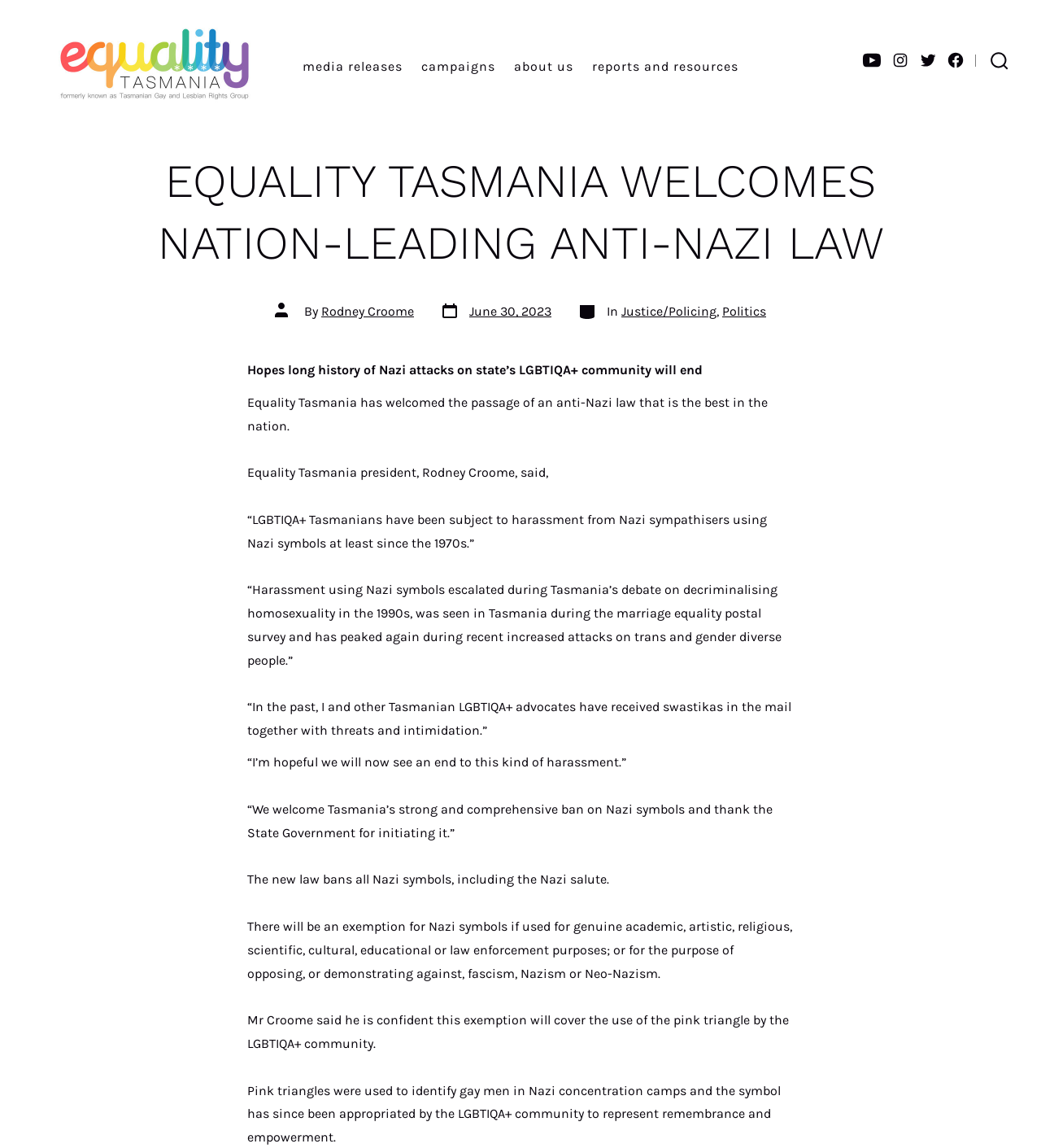Please find the bounding box coordinates of the section that needs to be clicked to achieve this instruction: "Read media releases".

[0.29, 0.048, 0.387, 0.069]